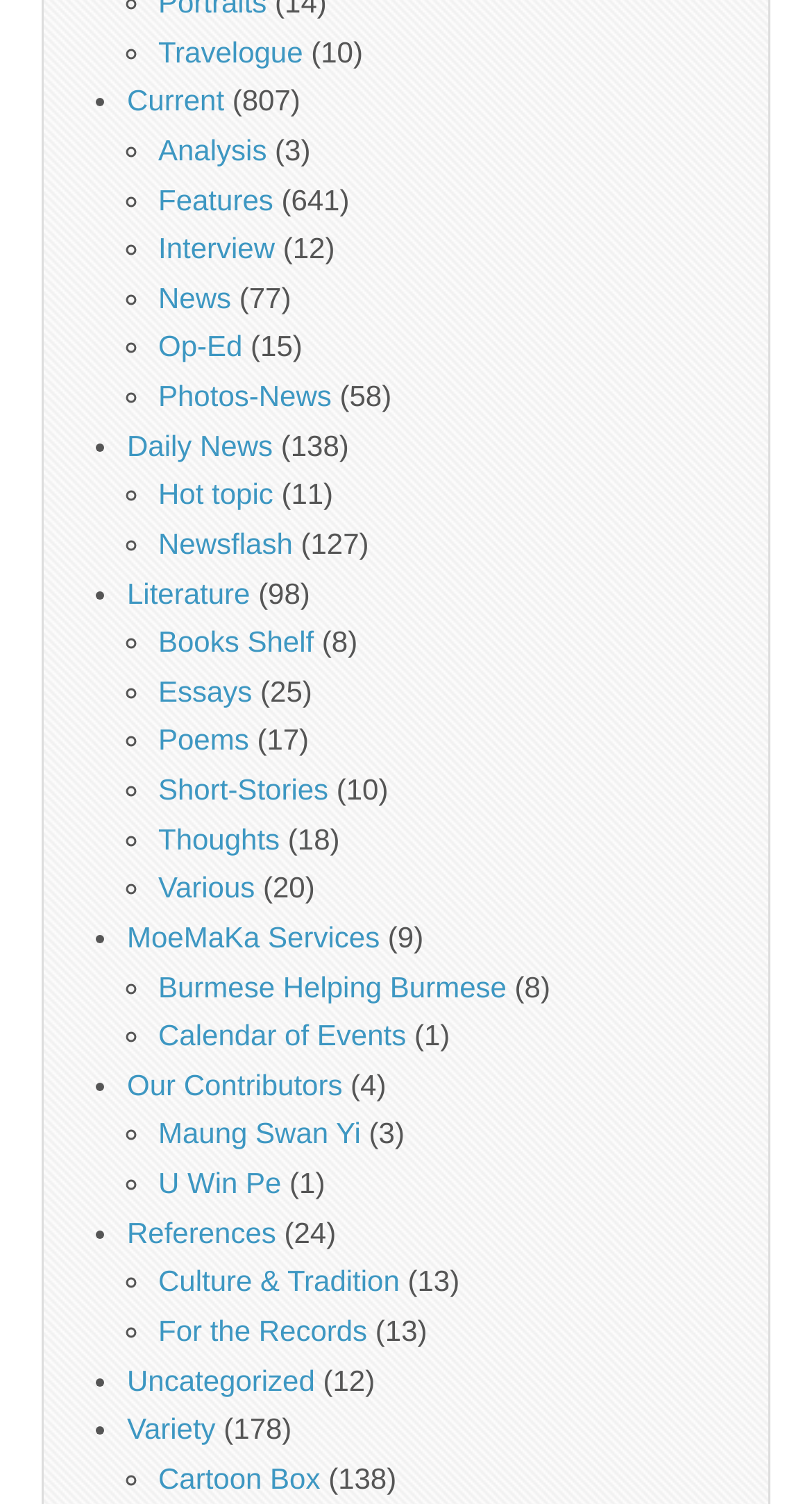Provide your answer in one word or a succinct phrase for the question: 
What is the name of the contributor with the most articles?

Maung Swan Yi